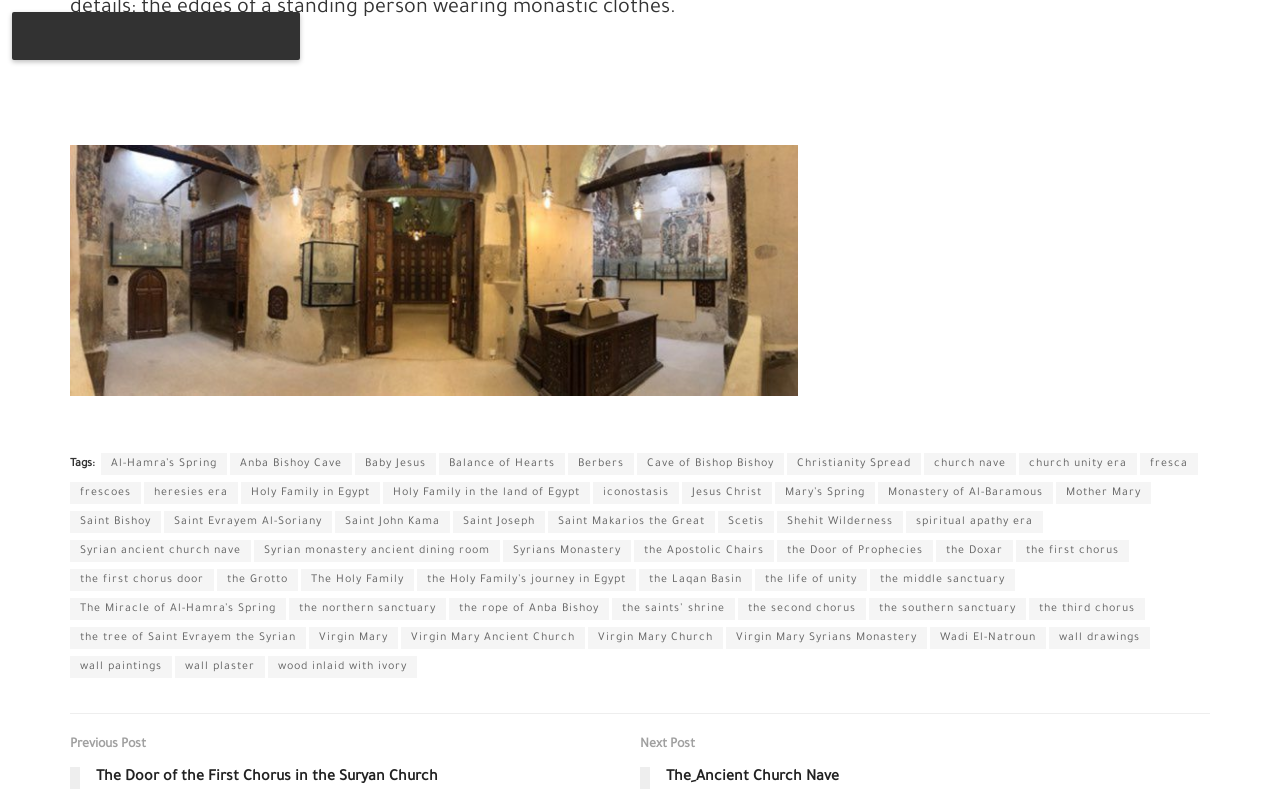Show the bounding box coordinates of the element that should be clicked to complete the task: "Click on the link 'Virgin Mary'".

[0.241, 0.78, 0.311, 0.807]